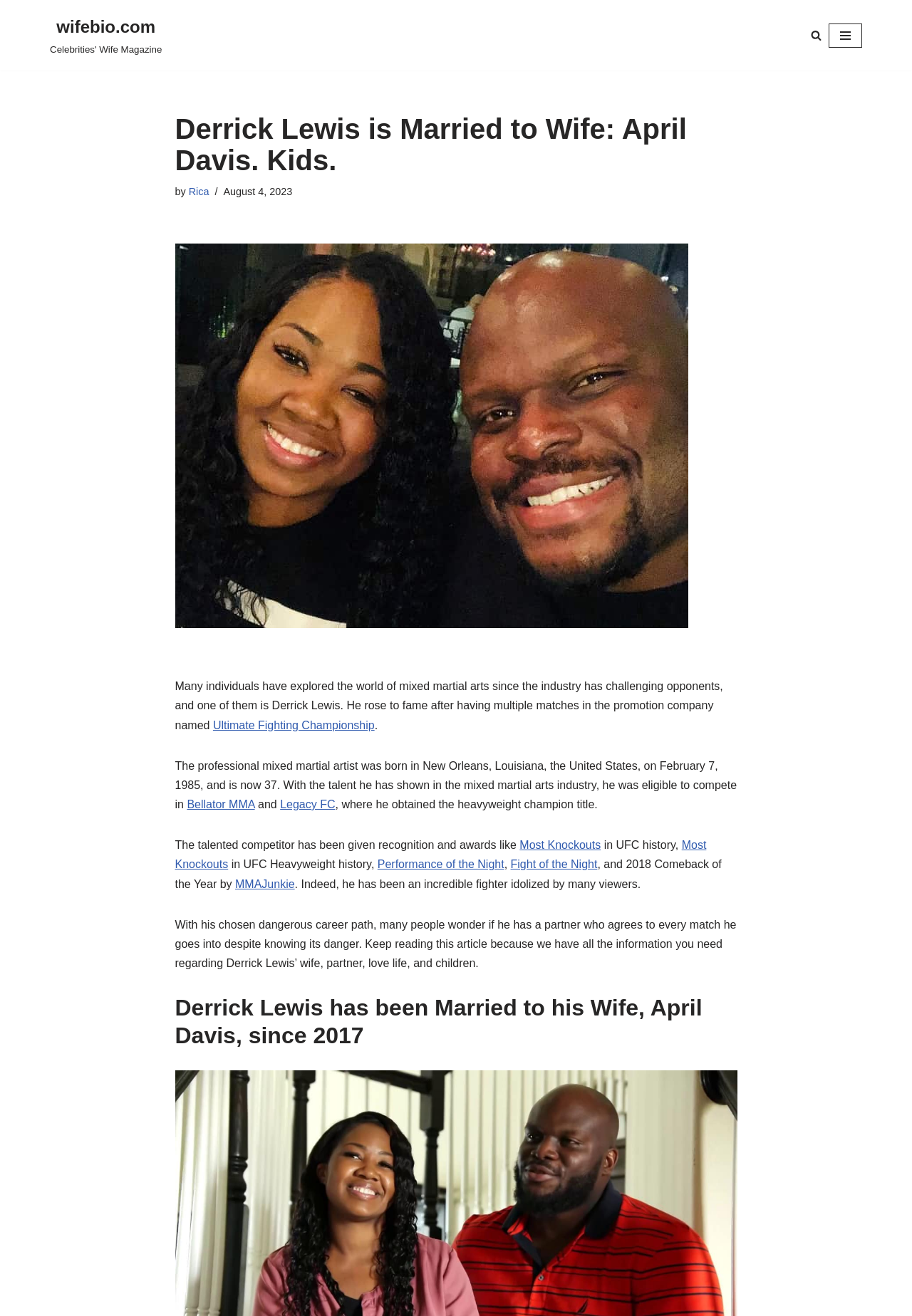Can you find the bounding box coordinates for the element to click on to achieve the instruction: "Contact Us"?

None